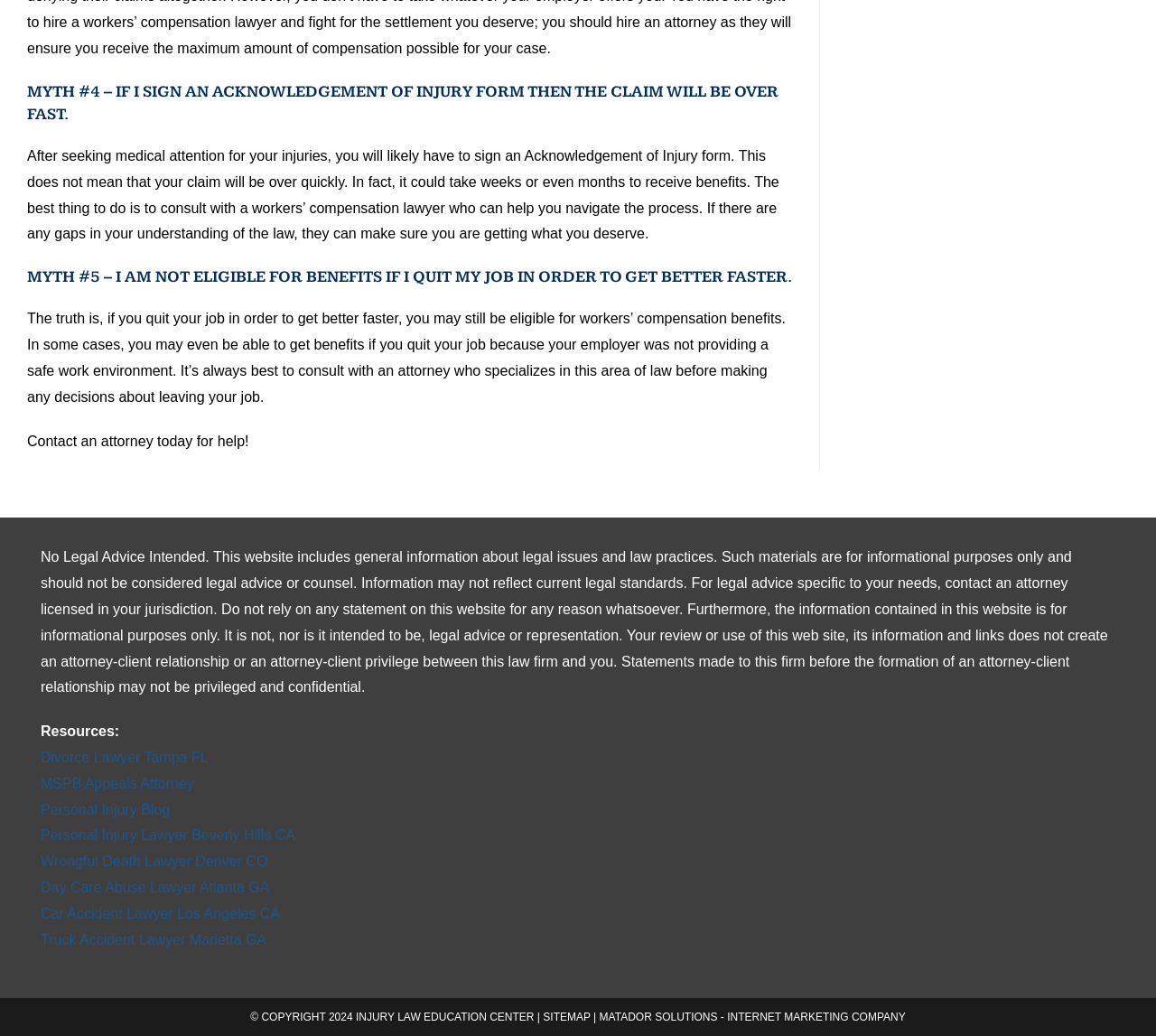Find the coordinates for the bounding box of the element with this description: "MSPB Appeals Attorney".

[0.035, 0.749, 0.168, 0.764]